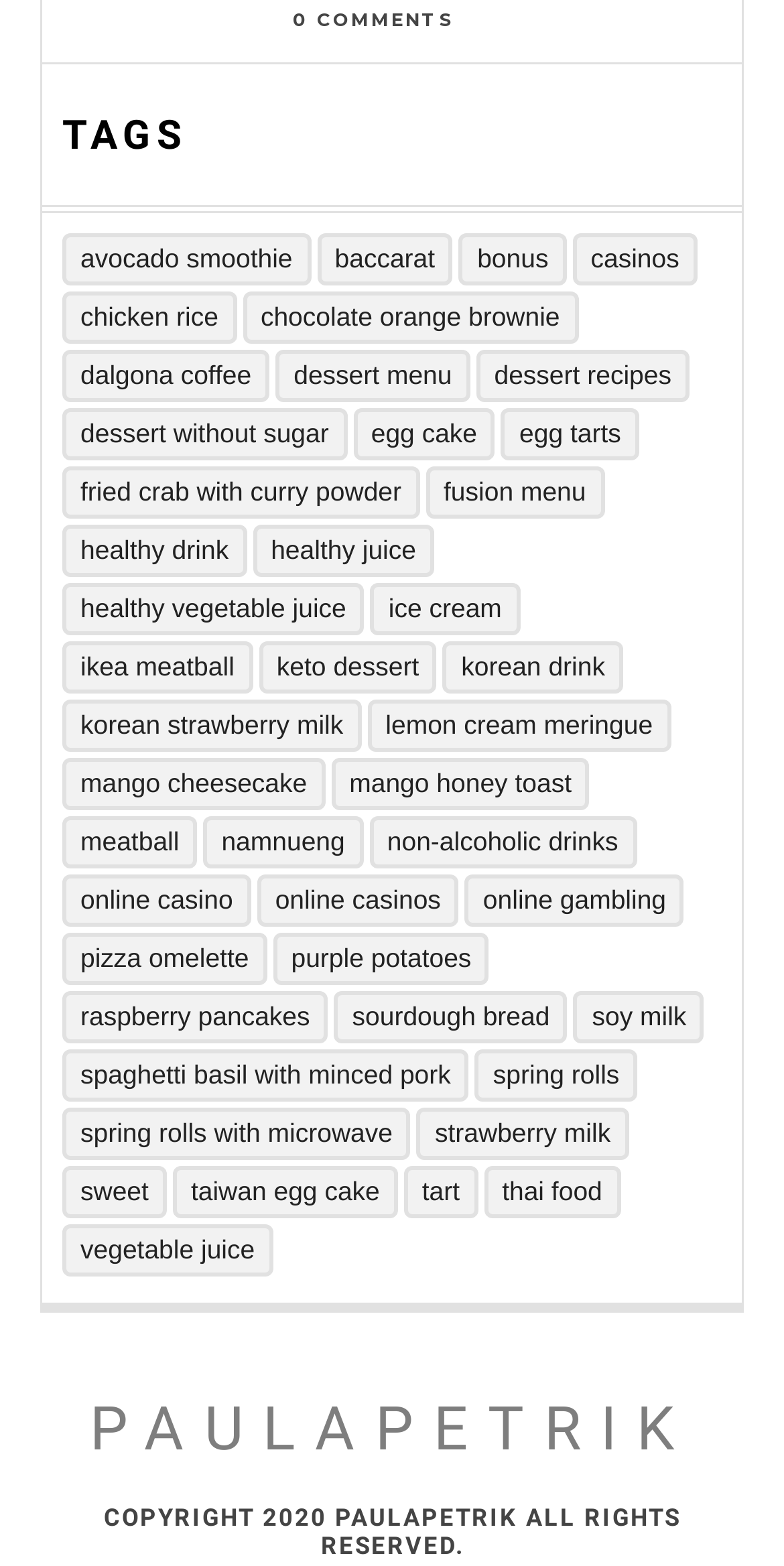Please specify the bounding box coordinates of the clickable region to carry out the following instruction: "view Dalgona Coffee". The coordinates should be four float numbers between 0 and 1, in the format [left, top, right, bottom].

[0.079, 0.224, 0.344, 0.257]